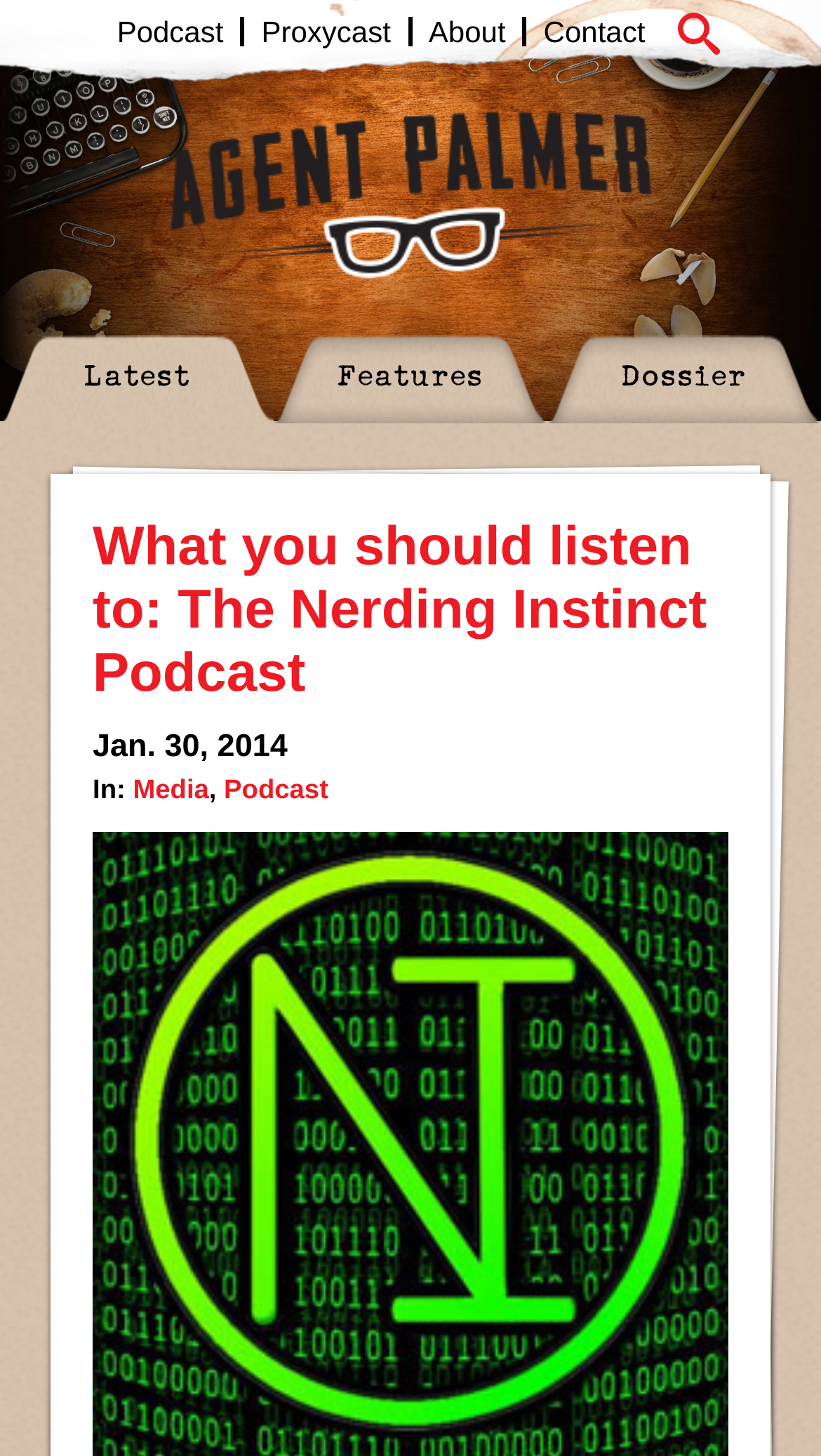From the element description: "About", extract the bounding box coordinates of the UI element. The coordinates should be expressed as four float numbers between 0 and 1, in the order [left, top, right, bottom].

[0.496, 0.012, 0.636, 0.032]